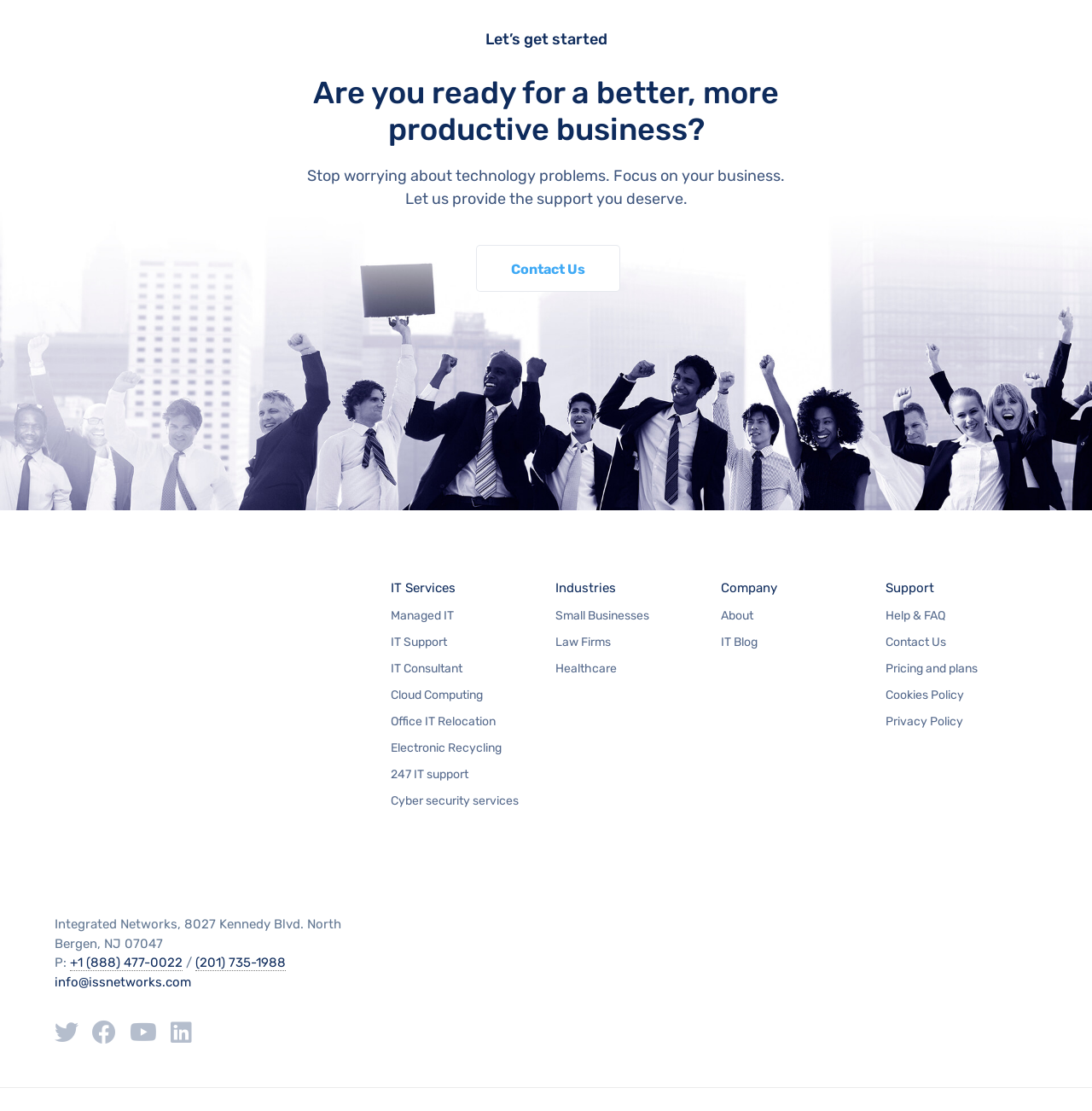From the webpage screenshot, predict the bounding box of the UI element that matches this description: "Help & FAQ".

[0.811, 0.546, 0.865, 0.562]